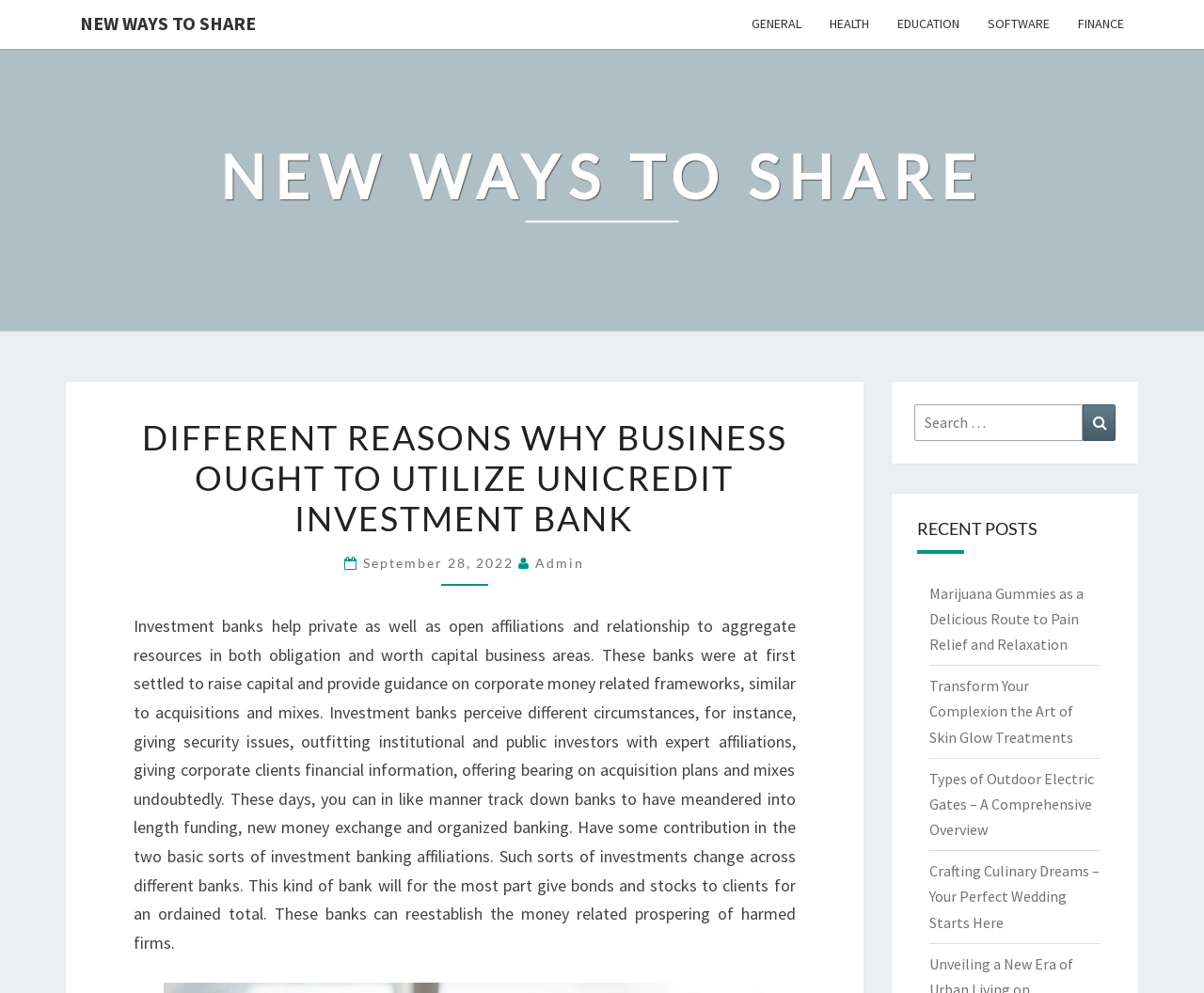Illustrate the webpage's structure and main components comprehensively.

The webpage is about "Different Reasons Why Business Ought to Utilize UniCredit Investment Bank" and appears to be a blog or article page. At the top, there are several links to different categories, including "NEW WAYS TO SHARE", "GENERAL", "HEALTH", "EDUCATION", "SOFTWARE", and "FINANCE", which are aligned horizontally across the top of the page.

Below the category links, there is a large heading that reads "NEW WAYS TO SHARE" followed by a subheading that is empty. Underneath, there is a header section that contains the title of the article, "DIFFERENT REASONS WHY BUSINESS OUGHT TO UTILIZE UNICREDIT INVESTMENT BANK", along with the date "September 28, 2022" and the author "Admin".

The main content of the article is a long block of text that discusses the role of investment banks in helping private and public companies raise capital and provide guidance on corporate financial systems. The text also explains the different types of investment banking services and how they vary across different banks.

To the right of the main content, there is a search box with a button labeled "Search". Above the search box, there is a heading that reads "RECENT POSTS", followed by a list of four links to other articles, including "Marijuana Gummies as a Delicious Route to Pain Relief and Relaxation", "Transform Your Complexion the Art of Skin Glow Treatments", "Types of Outdoor Electric Gates – A Comprehensive Overview", and "Crafting Culinary Dreams – Your Perfect Wedding Starts Here".